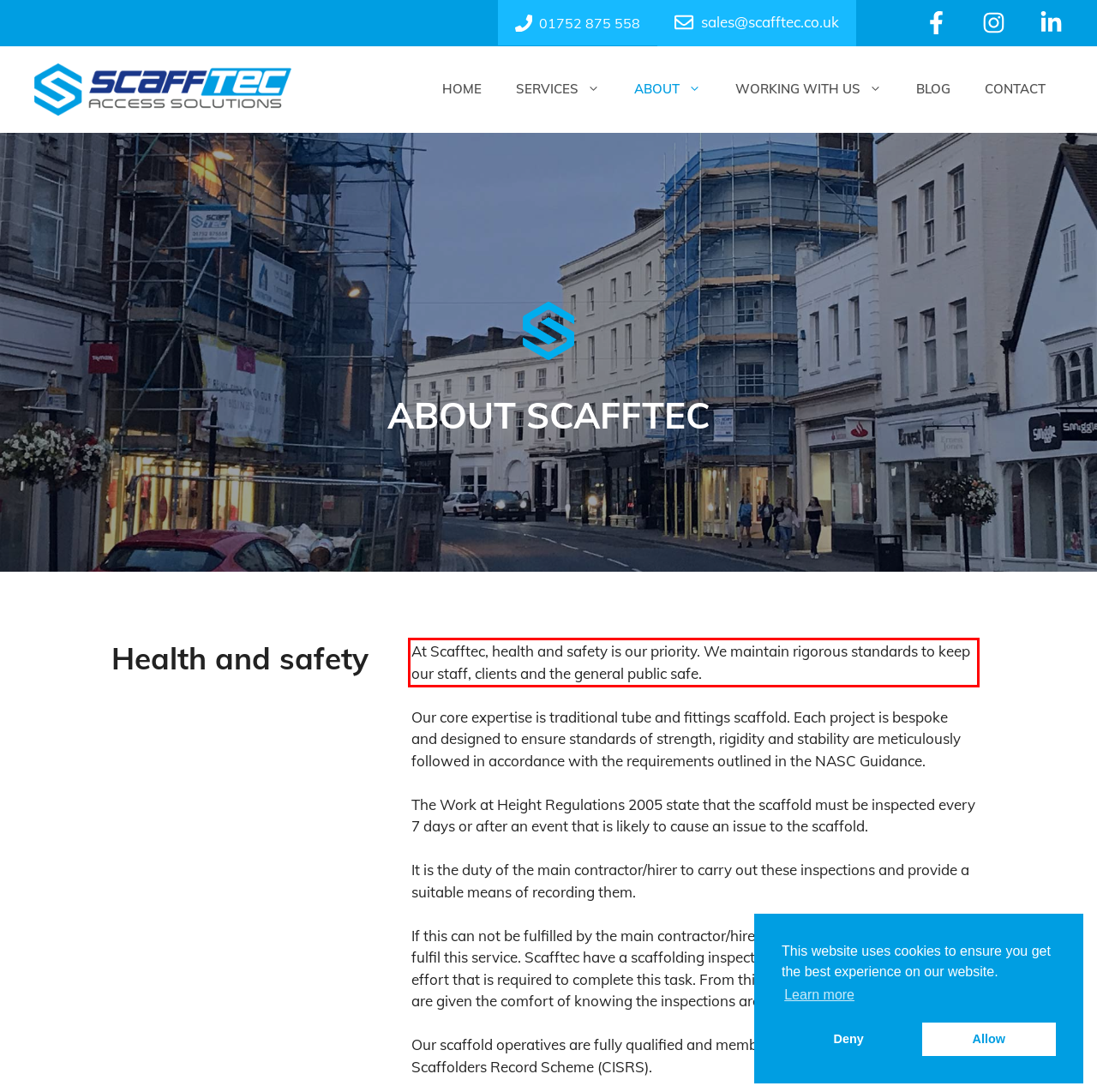Within the screenshot of the webpage, locate the red bounding box and use OCR to identify and provide the text content inside it.

At Scafftec, health and safety is our priority. We maintain rigorous standards to keep our staff, clients and the general public safe.